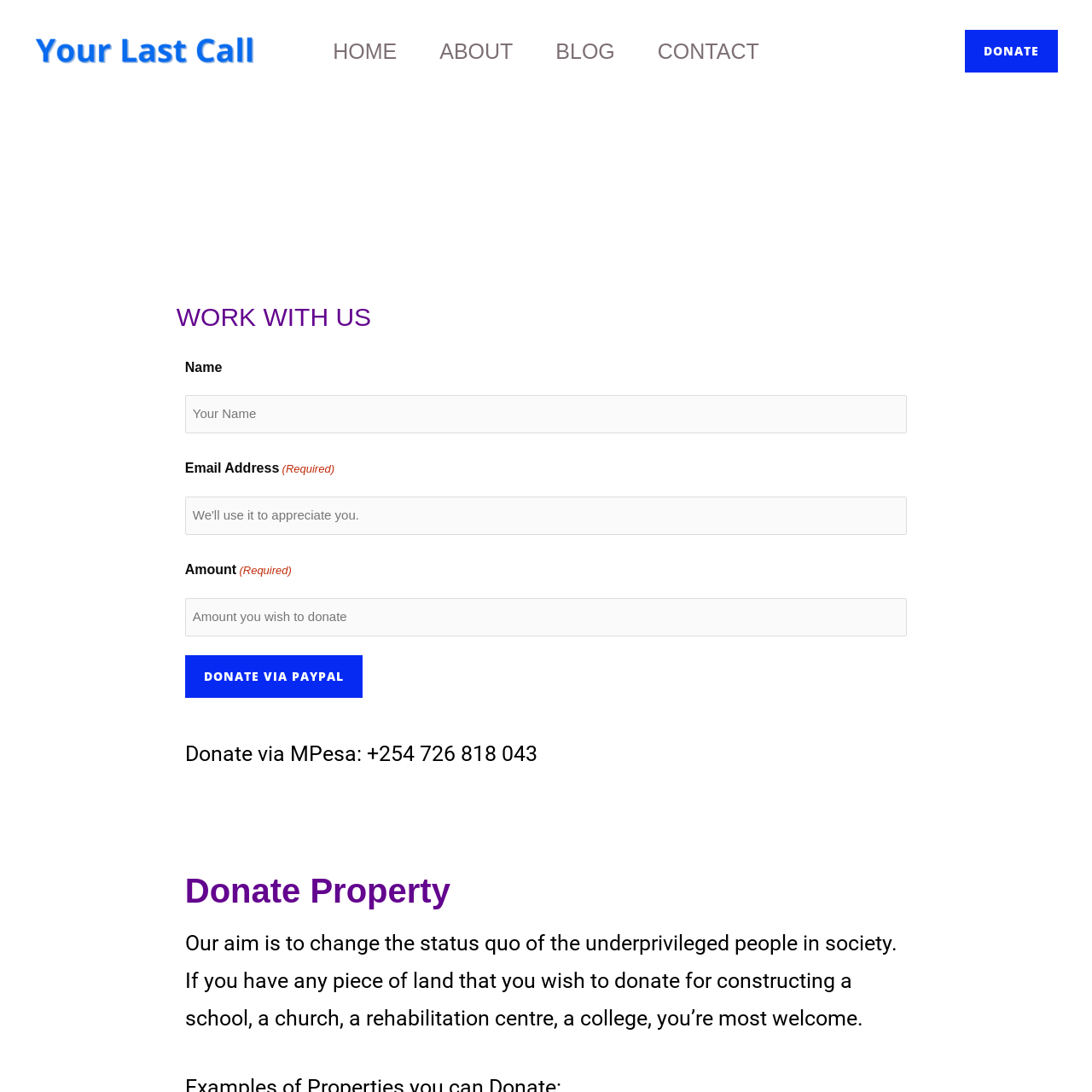Show the bounding box coordinates for the HTML element described as: "京公网安备11010102006563号".

None